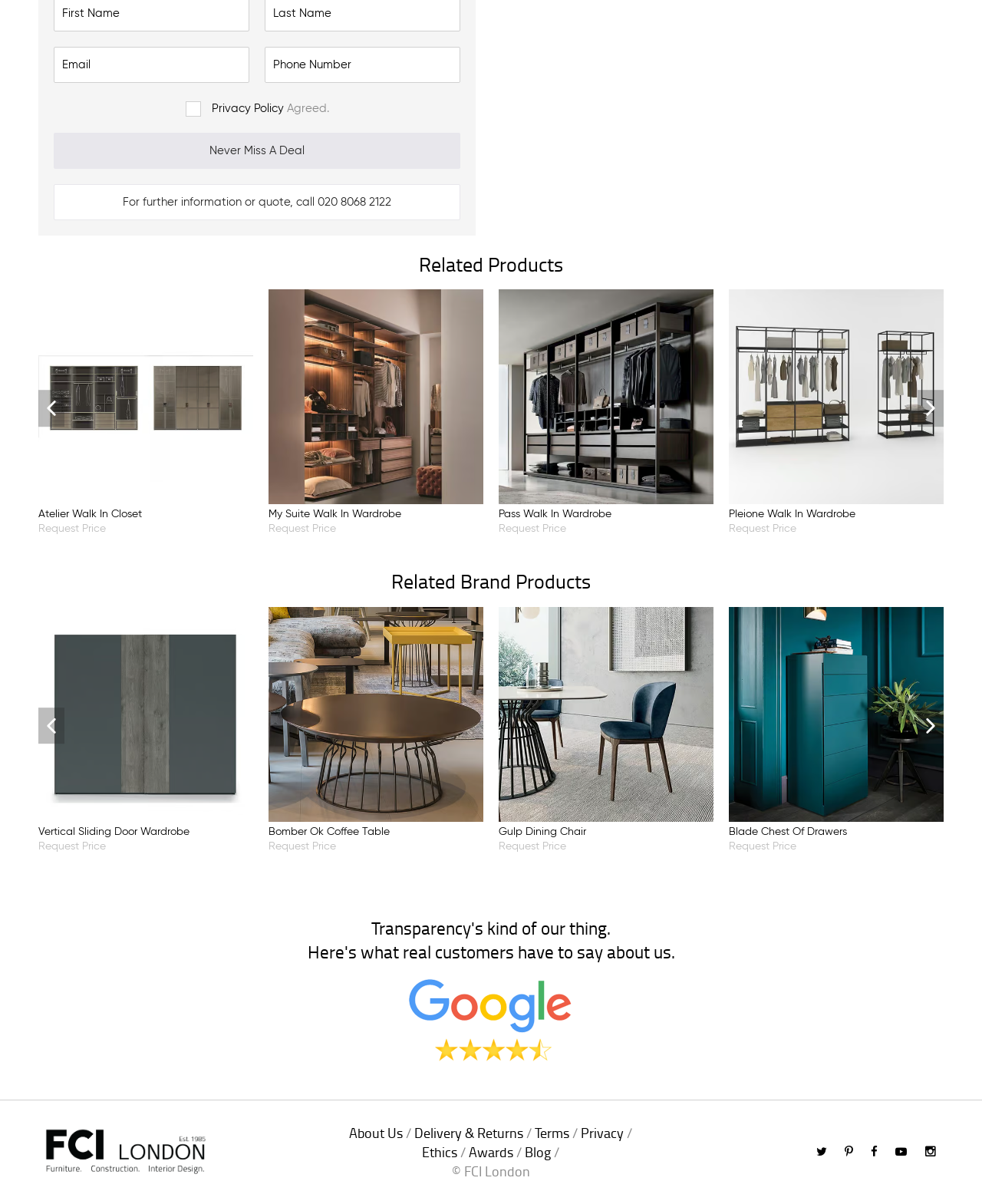Find the bounding box coordinates of the element you need to click on to perform this action: 'View 'Atelier Walk In Closet by Longhi' product'. The coordinates should be represented by four float values between 0 and 1, in the format [left, top, right, bottom].

[0.039, 0.409, 0.258, 0.446]